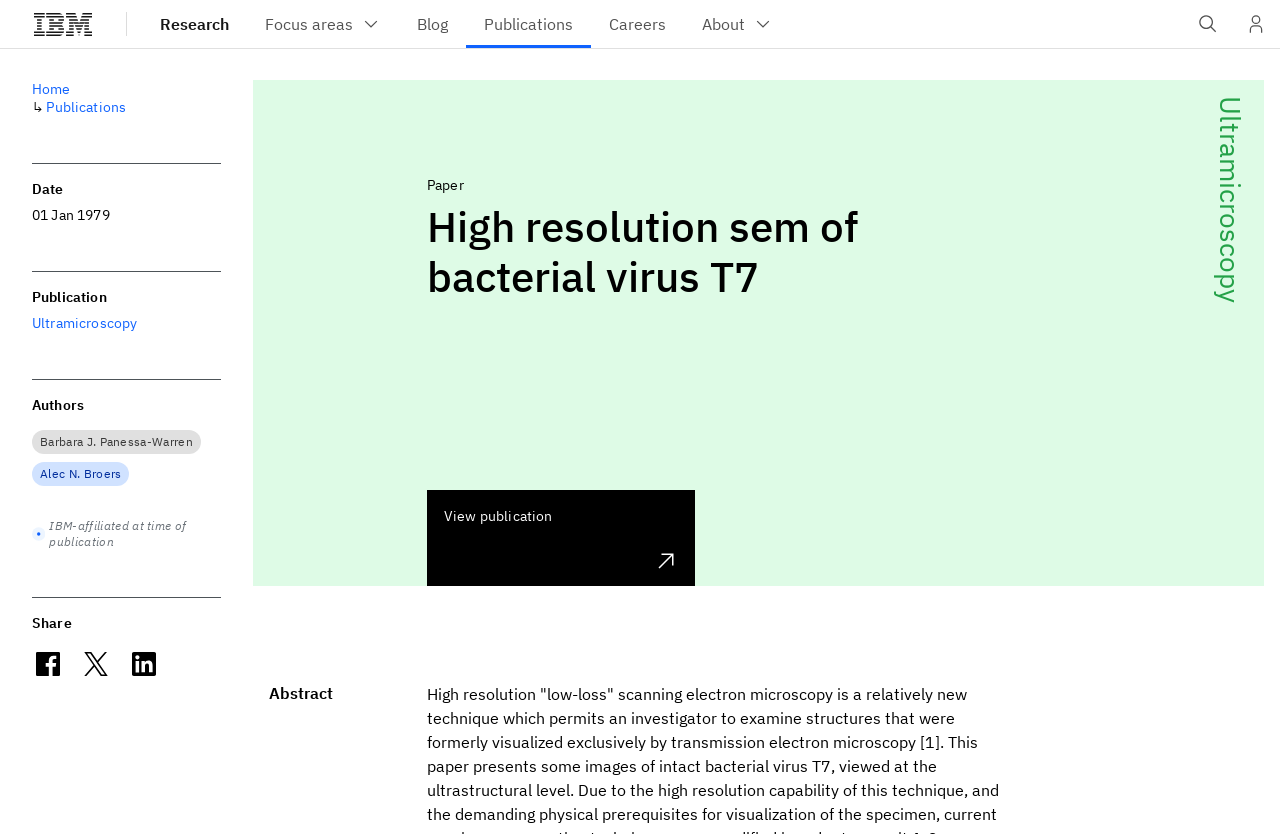Mark the bounding box of the element that matches the following description: "aria-label="IBM®"".

[0.0, 0.0, 0.098, 0.058]